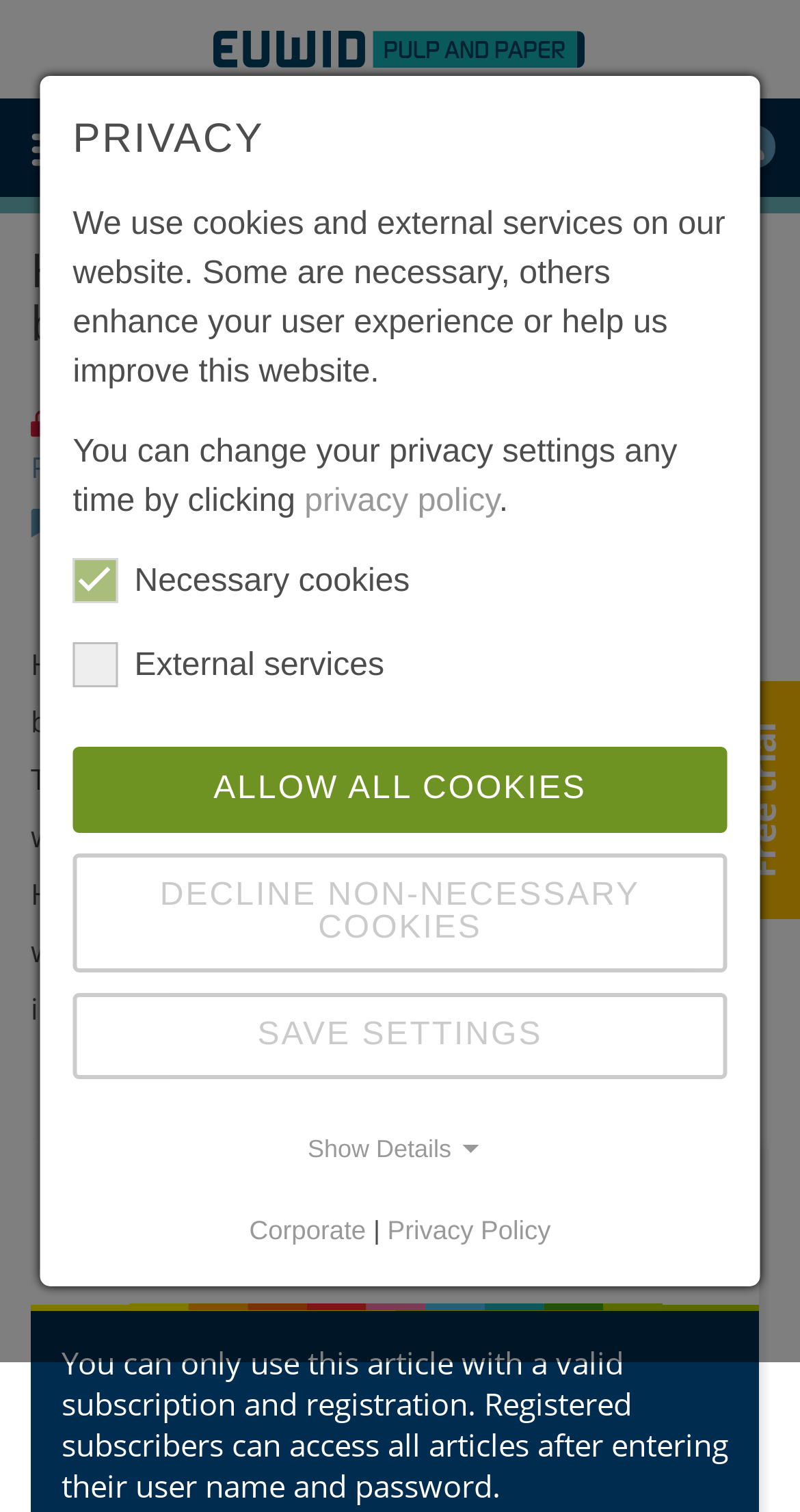Respond to the following question with a brief word or phrase:
What is the purpose of the 'Search' button?

To search the website